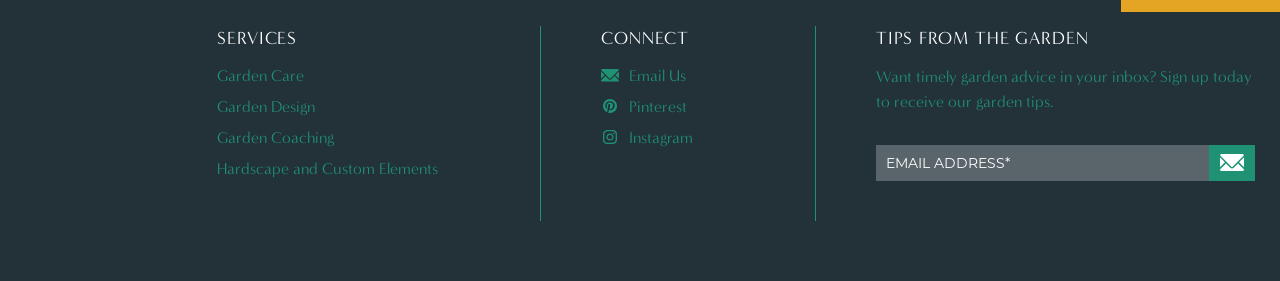Locate the bounding box coordinates of the area where you should click to accomplish the instruction: "Click on the 'Join' button".

[0.945, 0.515, 0.98, 0.643]